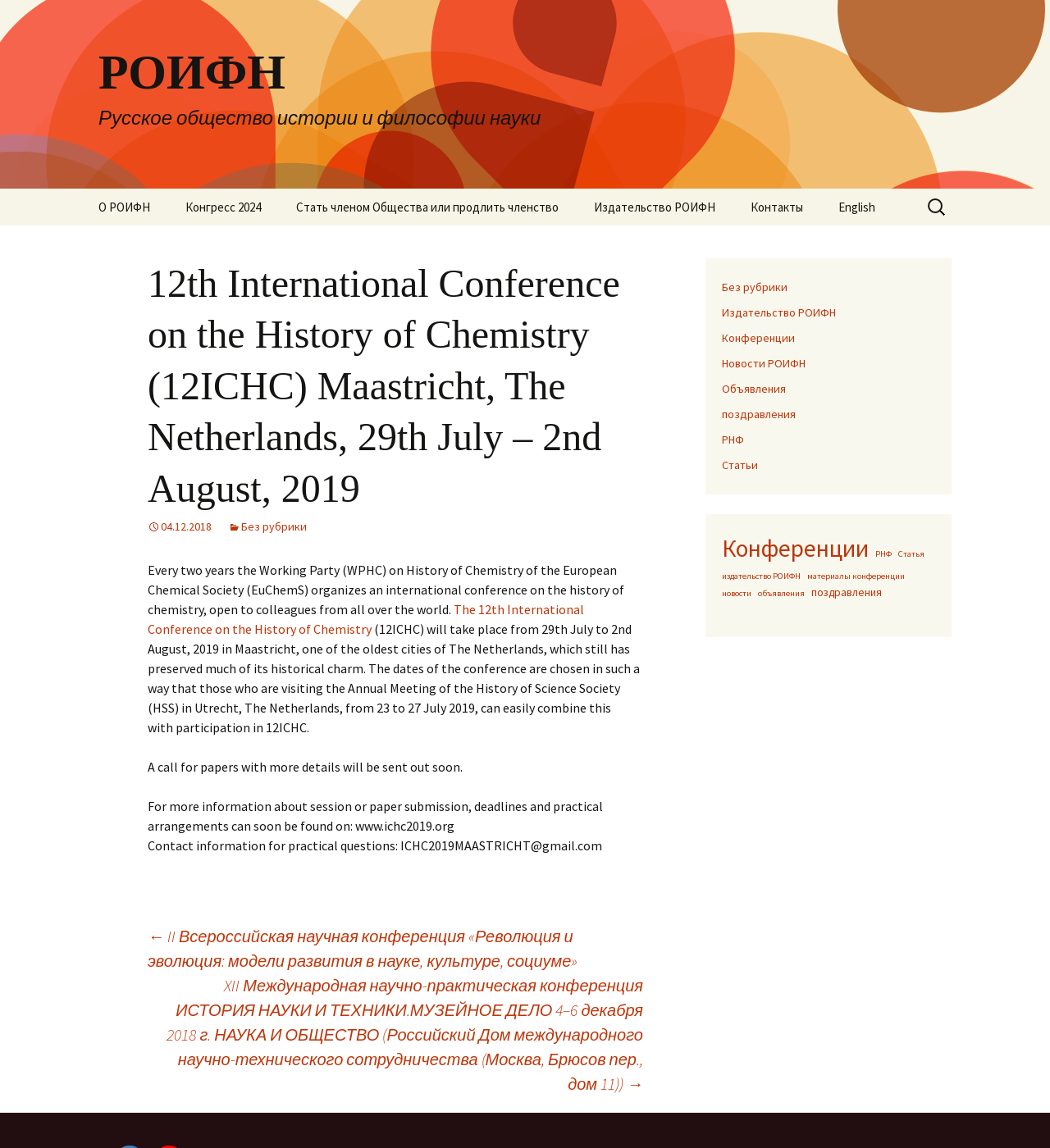Can you identify the bounding box coordinates of the clickable region needed to carry out this instruction: 'Learn more about the conference'? The coordinates should be four float numbers within the range of 0 to 1, stated as [left, top, right, bottom].

[0.141, 0.524, 0.556, 0.555]